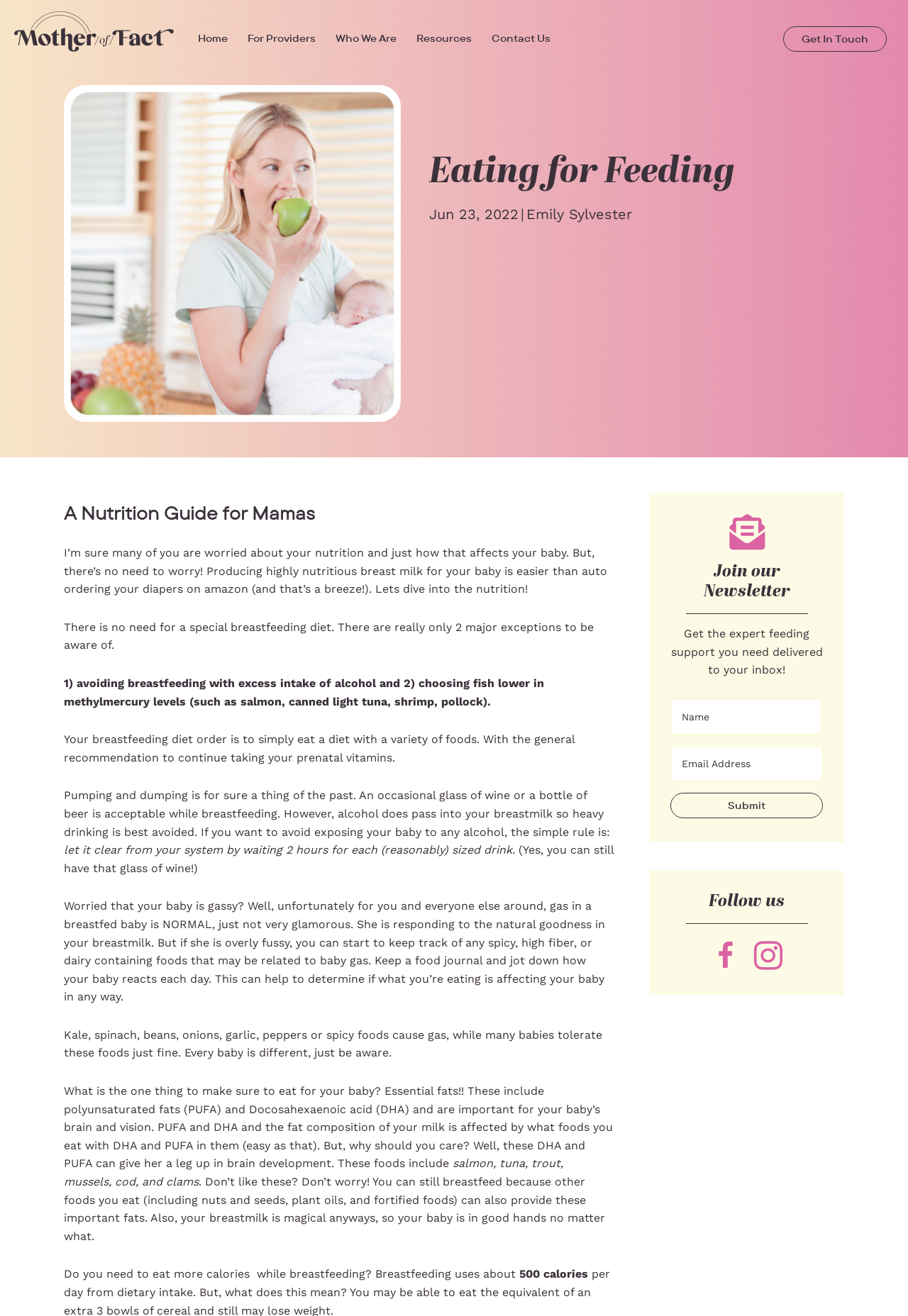Find the bounding box coordinates of the clickable region needed to perform the following instruction: "Submit your email to join the newsletter". The coordinates should be provided as four float numbers between 0 and 1, i.e., [left, top, right, bottom].

[0.738, 0.603, 0.906, 0.622]